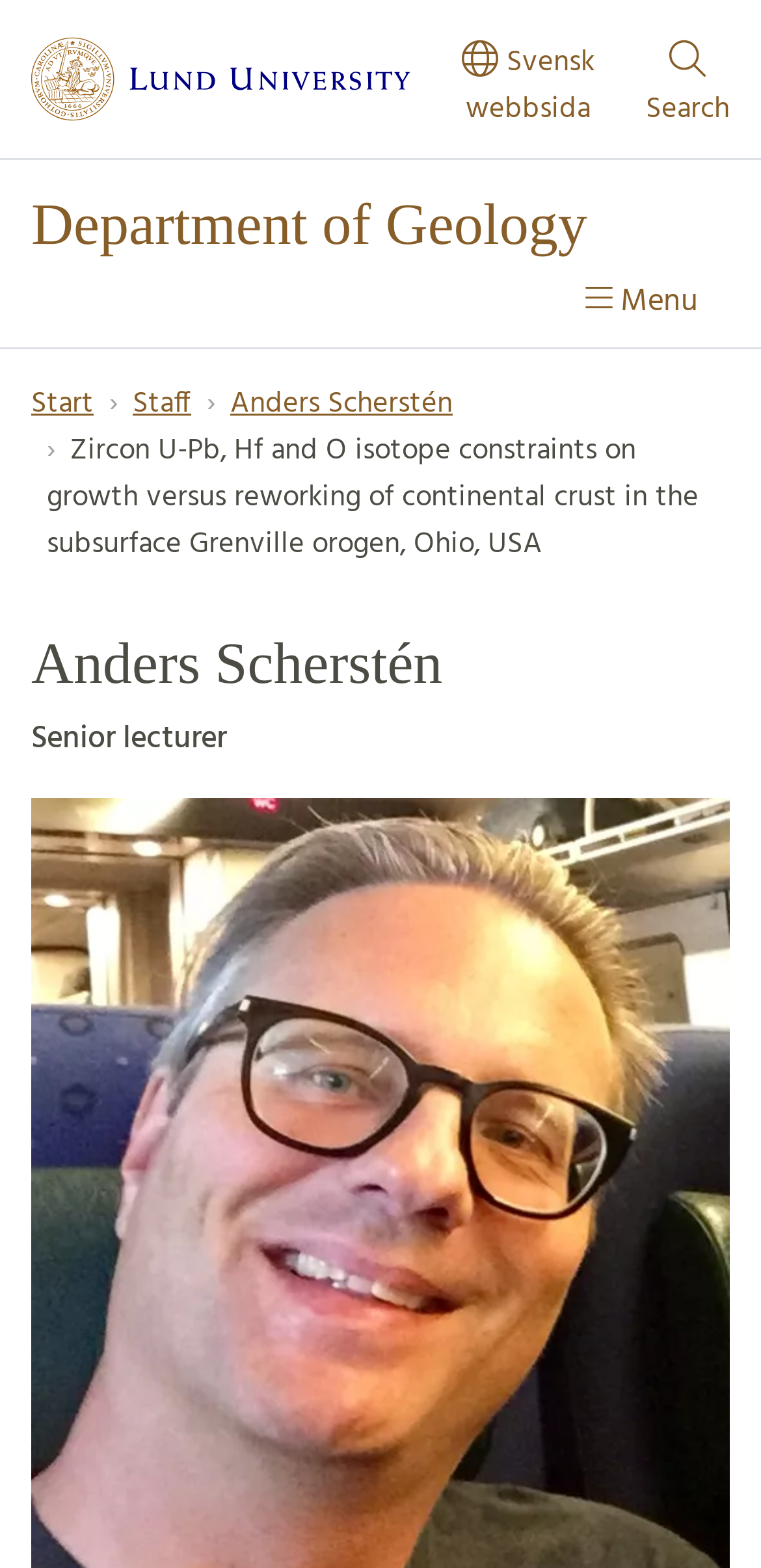Give a detailed account of the webpage's layout and content.

The webpage is about a research topic in geology, specifically "Zircon U-Pb, Hf and O isotope constraints on growth versus reworking of continental crust in the subsurface Grenville orogen, Ohio, USA" at the Department of Geology. 

At the top left corner, there is a Lund University logotype, which is a link to the university's website. Next to it, there is a link to a Swedish webpage. On the top right corner, there is a search function with a label "Search" and a link to the Department of Geology. 

Below the search function, there is a main menu with a "Show menu" link. The menu is not expanded by default. 

Under the main menu, there is a breadcrumb navigation section, which shows the current page's location in the website's hierarchy. It starts with a "Start" link, followed by "Staff", then "Anders Scherstén", and finally the current page's title. 

The main content of the page is about Anders Scherstén, a senior lecturer, with a heading and a brief description.